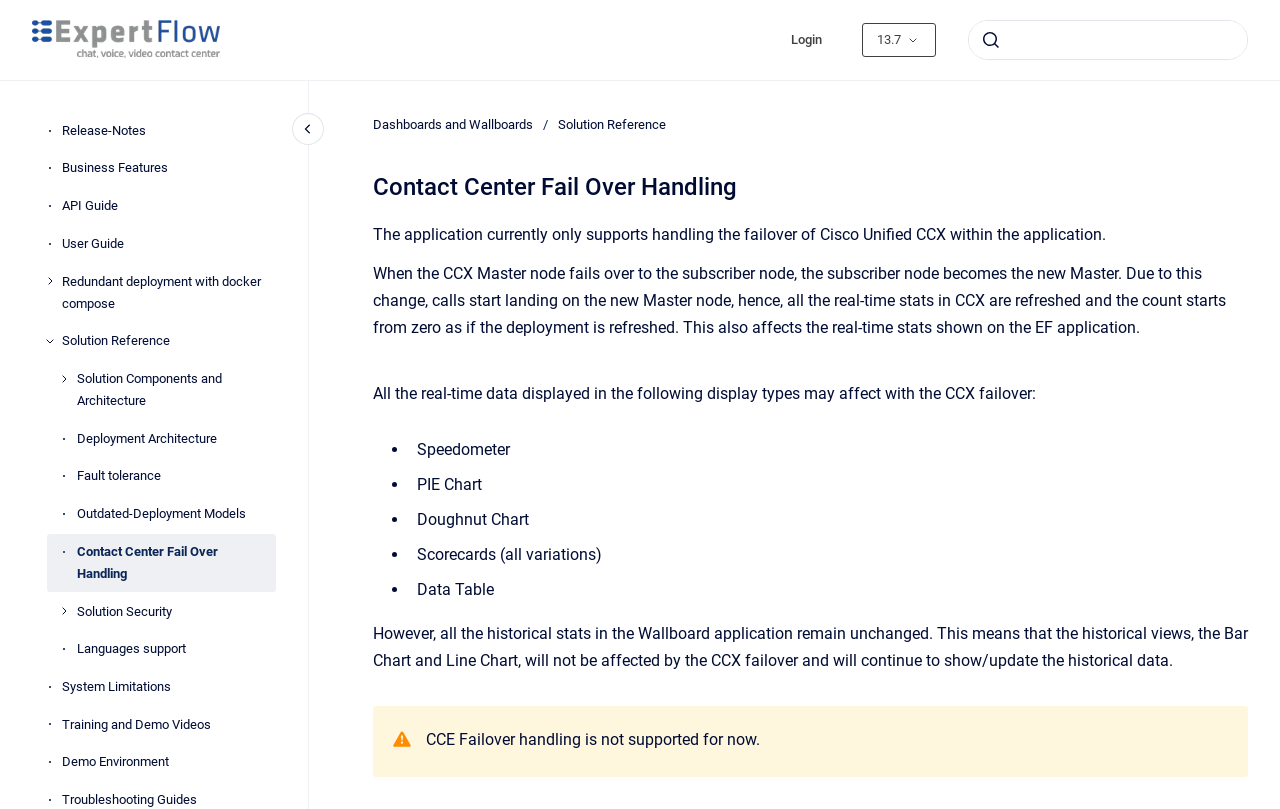Identify the bounding box coordinates for the UI element described as: "Fault tolerance". The coordinates should be provided as four floats between 0 and 1: [left, top, right, bottom].

[0.06, 0.567, 0.216, 0.611]